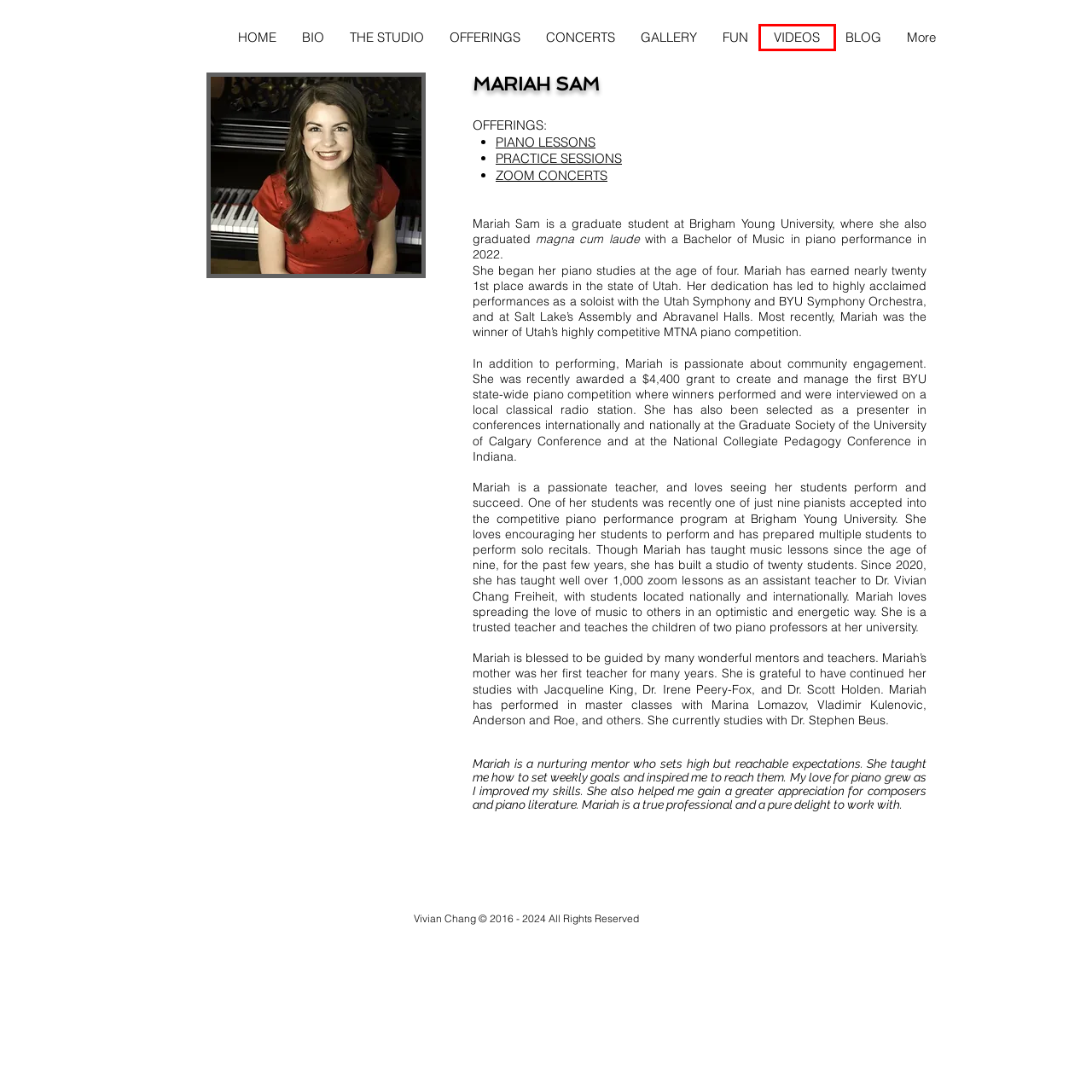Given a screenshot of a webpage with a red bounding box highlighting a UI element, choose the description that best corresponds to the new webpage after clicking the element within the red bounding box. Here are your options:
A. Vivian Chang Freiheit's Concerts
B. CONCERTS & MORE | VivianChangDC
C. VIDEOS | VivianChangDC
D. BLOG | VivianChangDC
E. OFFERINGS | VivianChangDC
F. PIANO LESSONS | Virtual Programming | VivianChangDC | Chevy Chase, MD
G. Vivian Chang Freiheit's Picture Gallery
H. Vivian Chang Freiheit's Fun Stuff

C